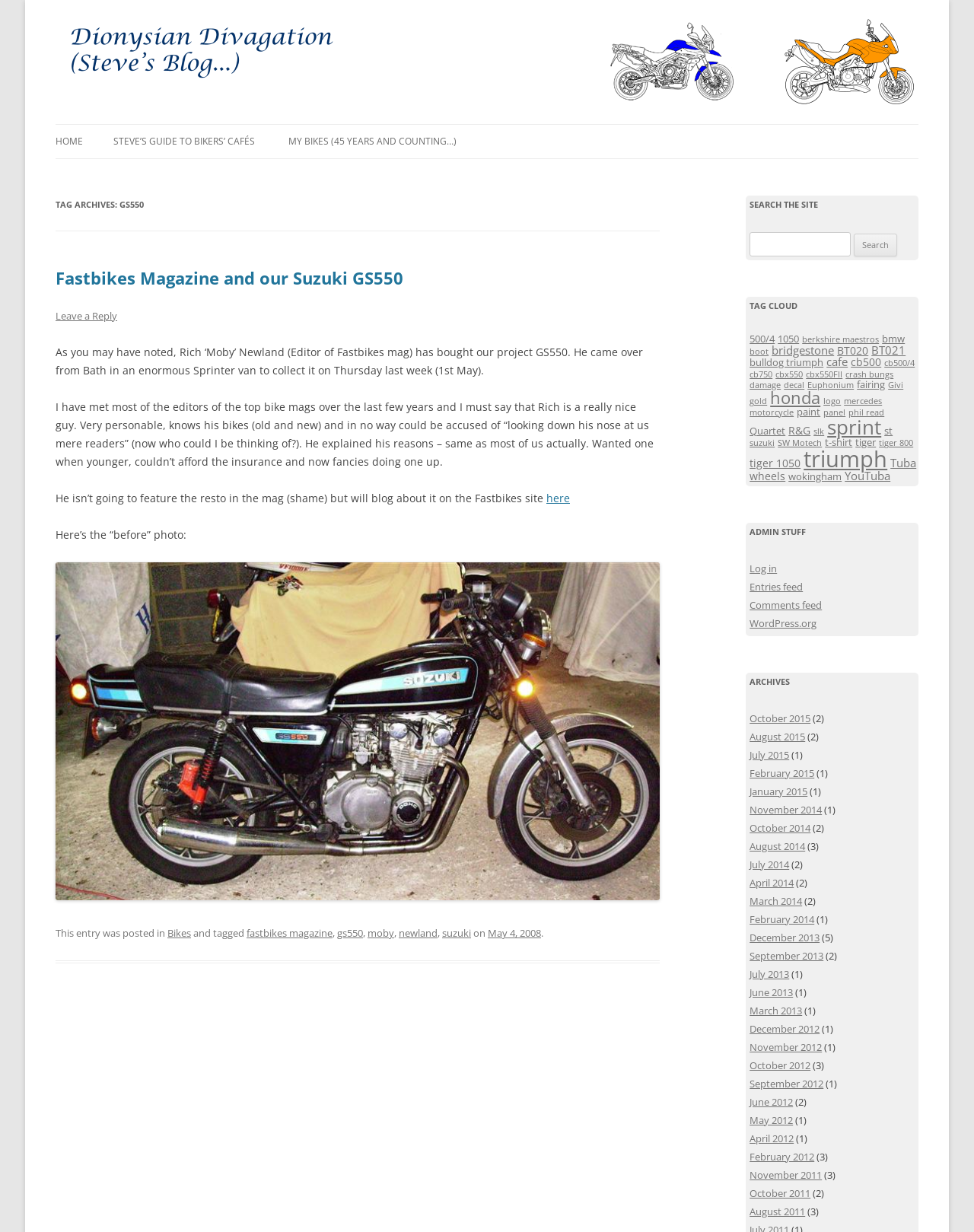Locate the bounding box coordinates of the element's region that should be clicked to carry out the following instruction: "Click on the 'TAG CLOUD' link". The coordinates need to be four float numbers between 0 and 1, i.e., [left, top, right, bottom].

[0.77, 0.241, 0.943, 0.256]